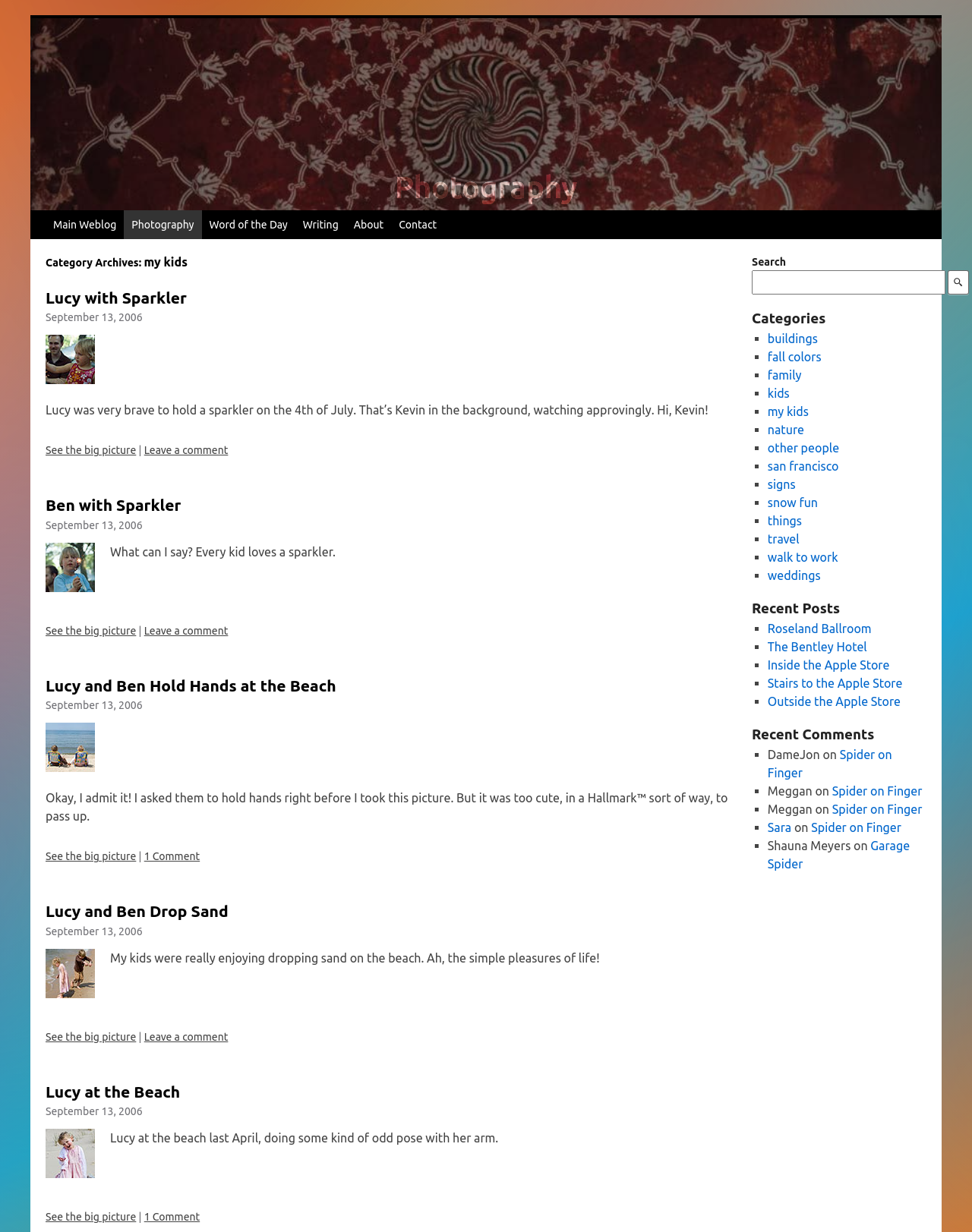Indicate the bounding box coordinates of the clickable region to achieve the following instruction: "View the 'Lucy with Sparkler' image."

[0.047, 0.272, 0.098, 0.312]